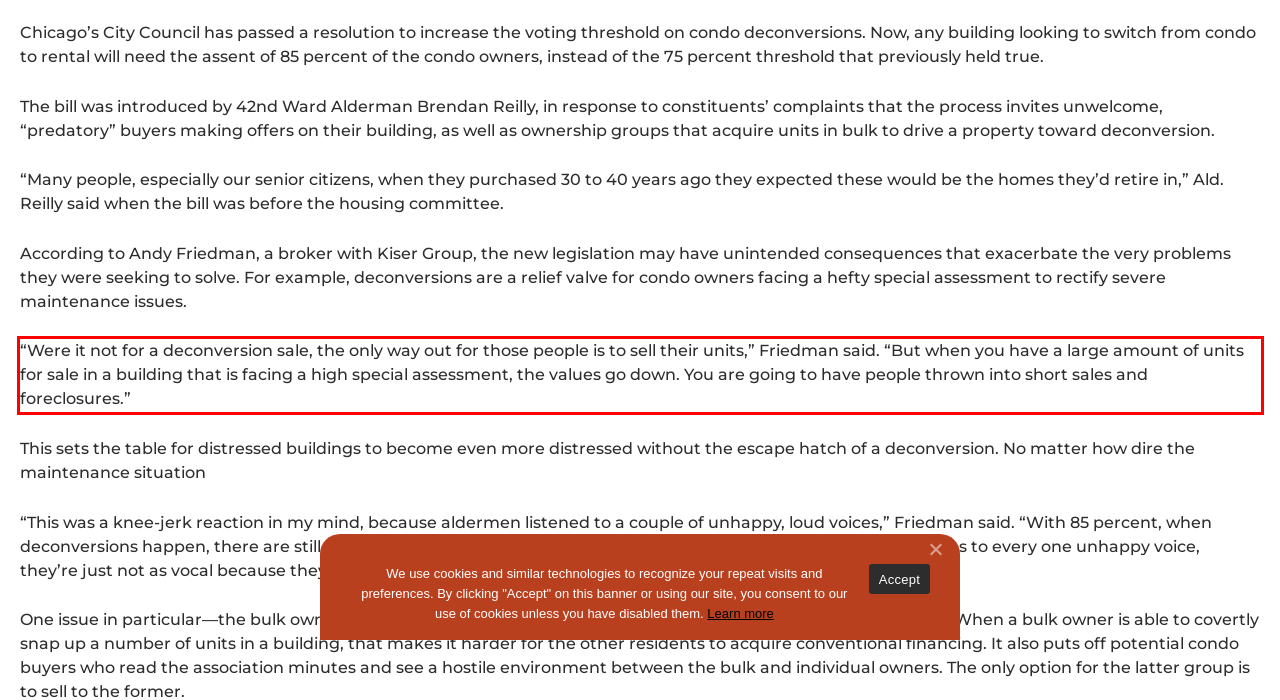Please examine the webpage screenshot and extract the text within the red bounding box using OCR.

“Were it not for a deconversion sale, the only way out for those people is to sell their units,” Friedman said. “But when you have a large amount of units for sale in a building that is facing a high special assessment, the values go down. You are going to have people thrown into short sales and foreclosures.”